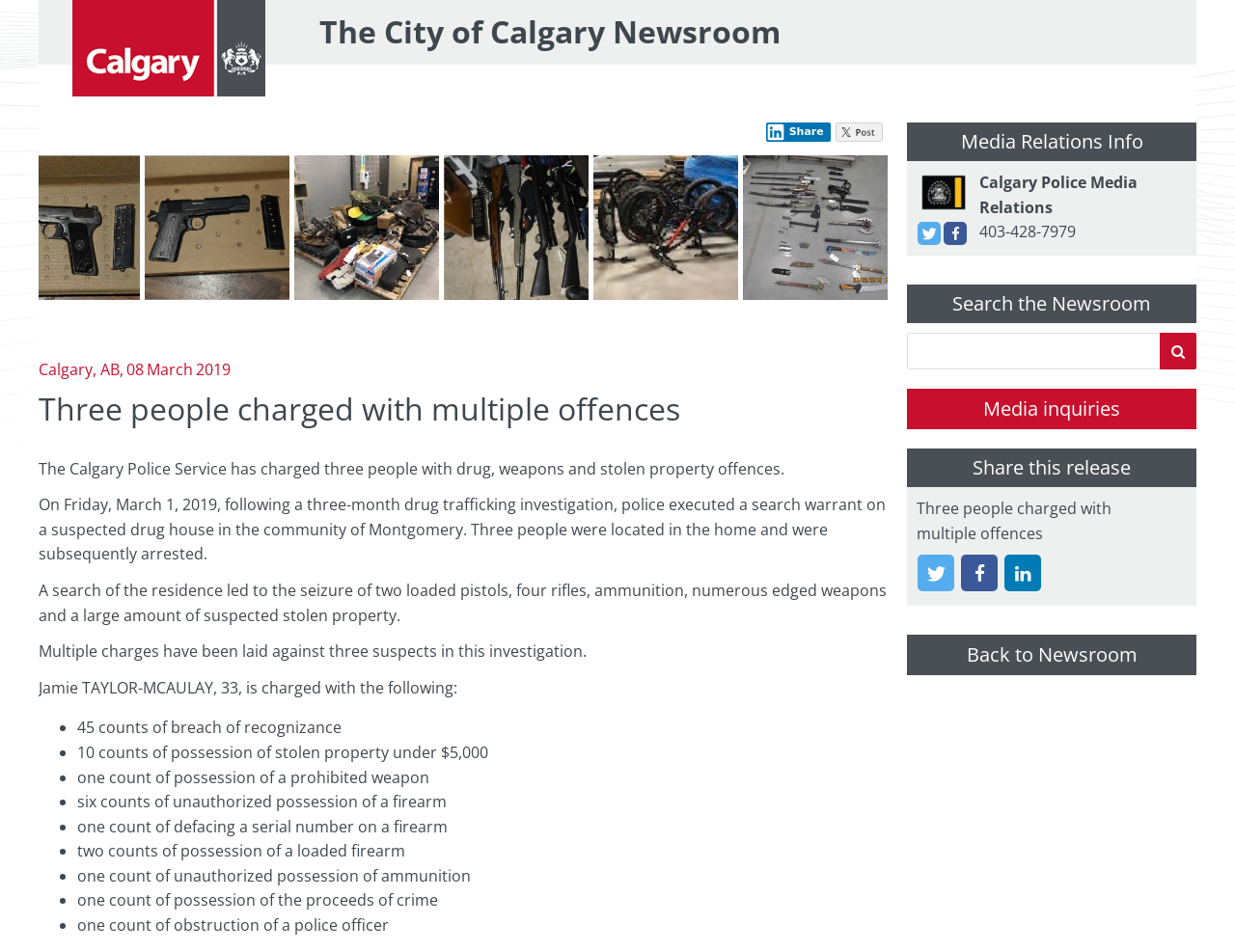Could you specify the bounding box coordinates for the clickable section to complete the following instruction: "View Image 1"?

[0.119, 0.163, 0.236, 0.315]